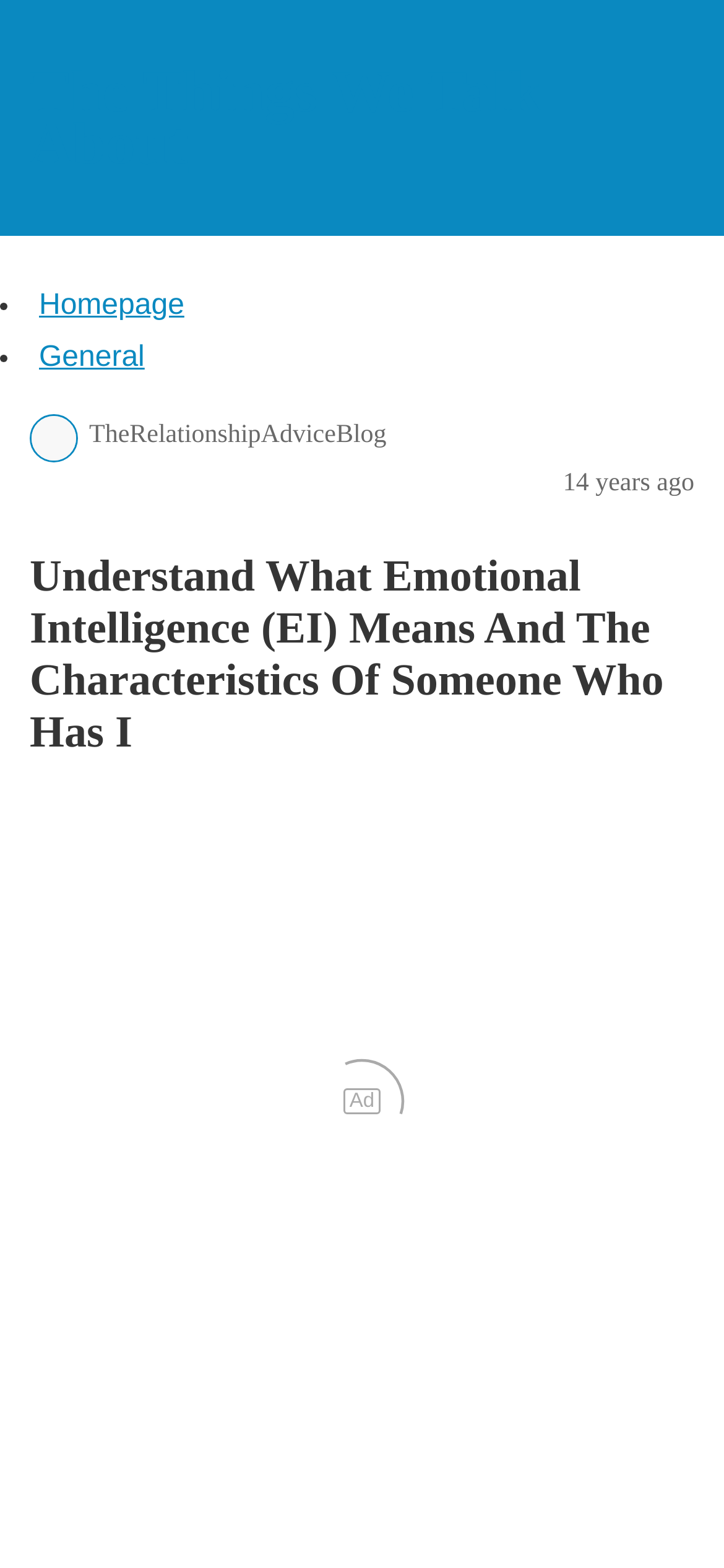What is the category of the article?
From the details in the image, answer the question comprehensively.

I found the answer by looking at the link element with the bounding box coordinates [0.054, 0.218, 0.2, 0.238], which contains the text 'General'.